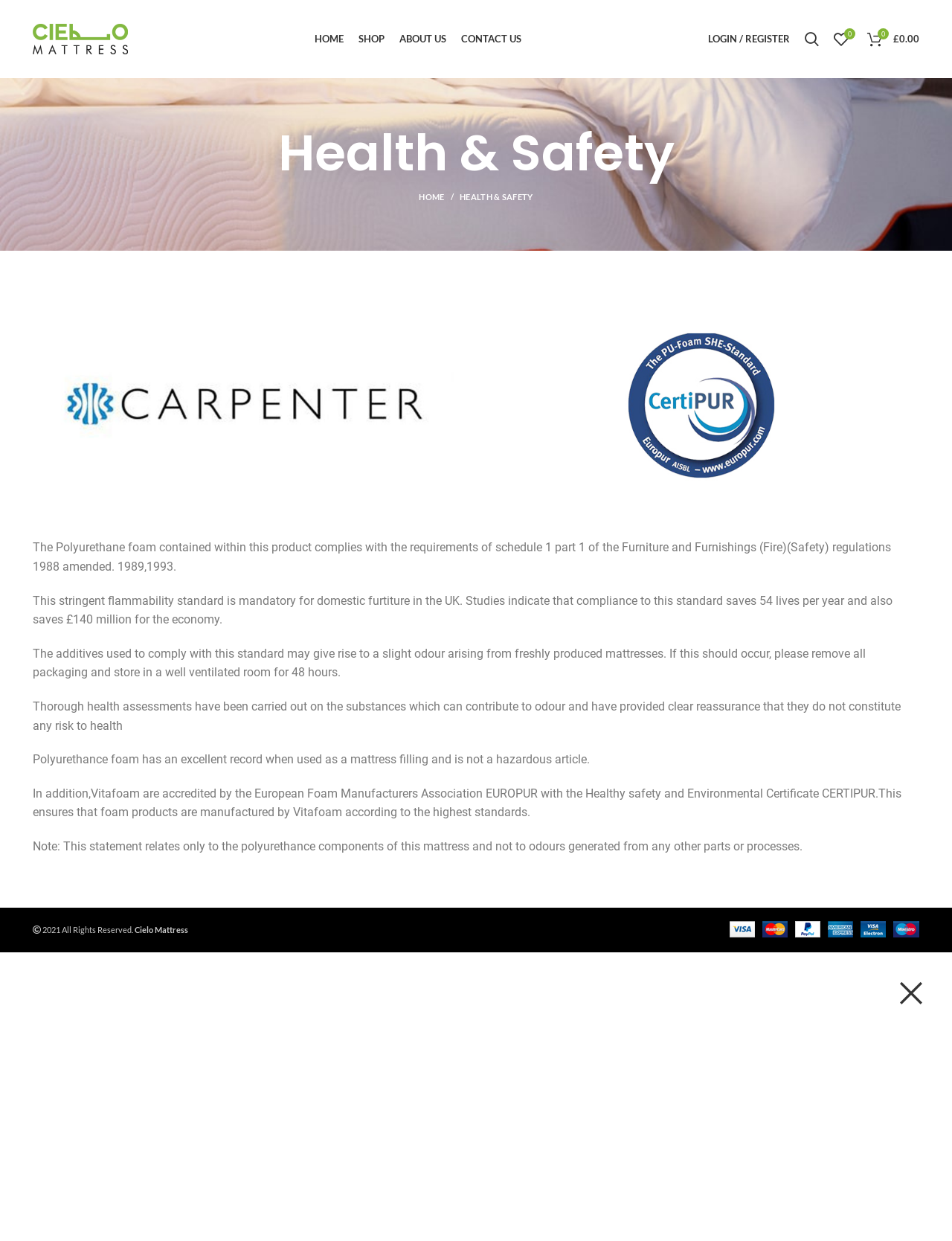Find the bounding box of the element with the following description: "Product Care & Maintenance". The coordinates must be four float numbers between 0 and 1, formatted as [left, top, right, bottom].

[0.353, 0.631, 0.496, 0.643]